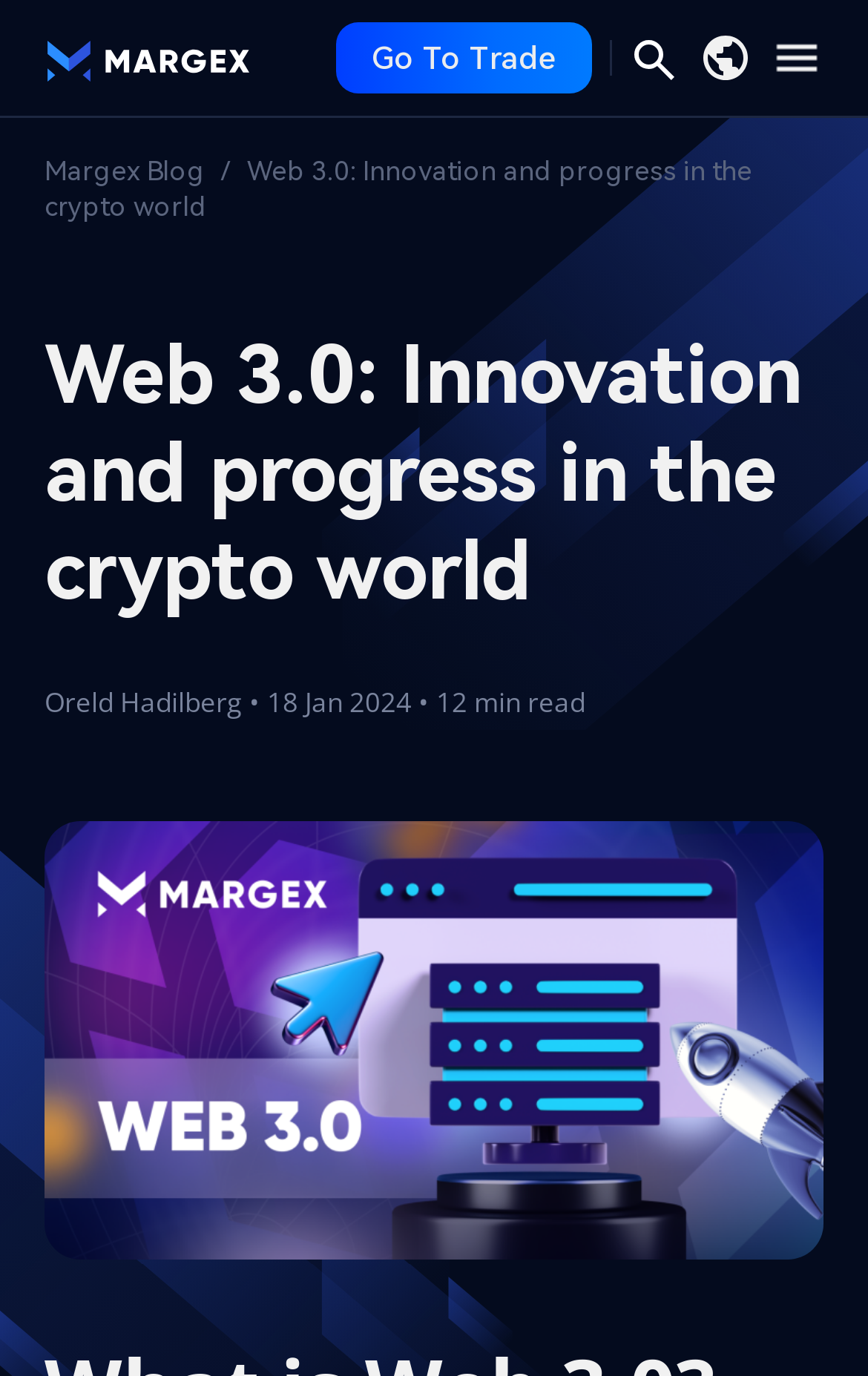Please reply to the following question with a single word or a short phrase:
What is the name of the blog?

Margex Blog